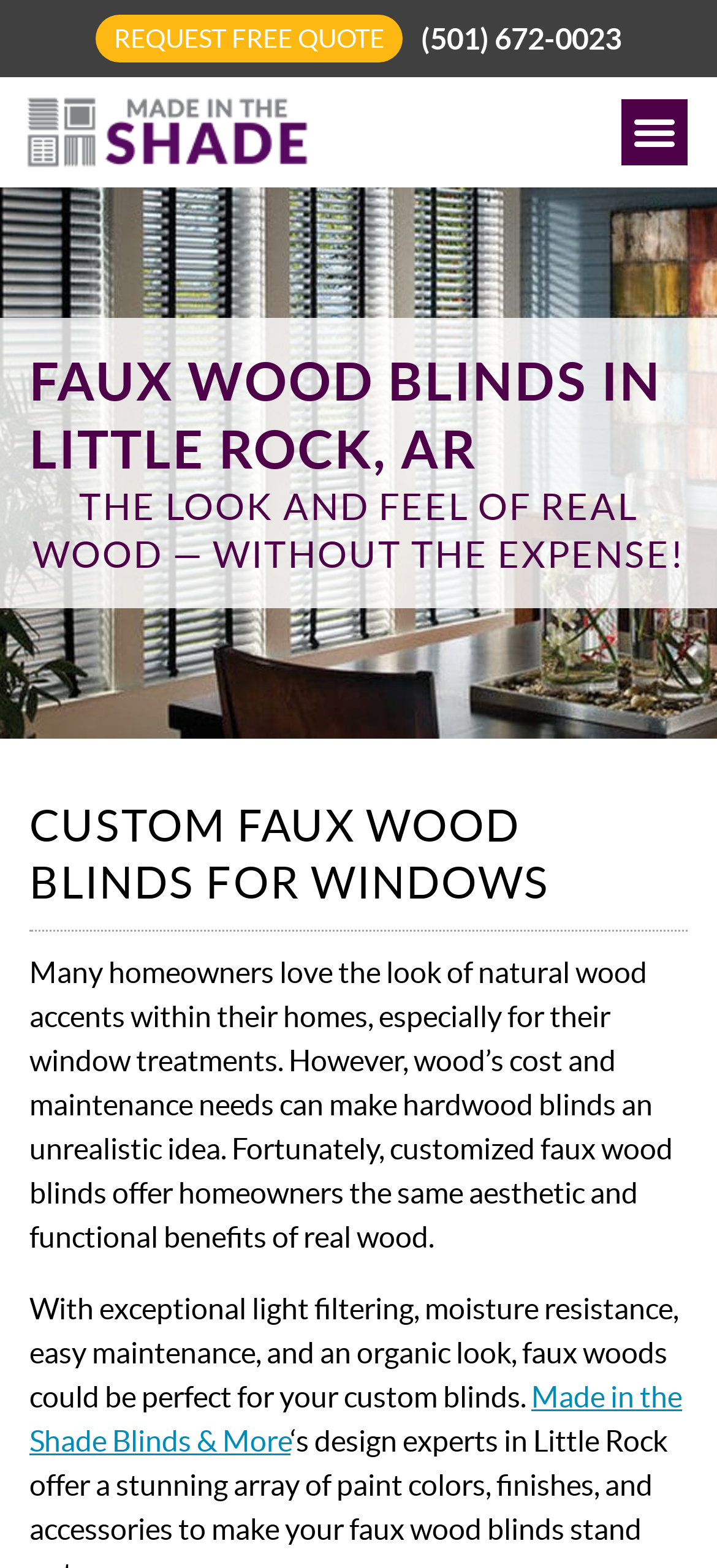What is the headline of the webpage?

FAUX WOOD BLINDS IN LITTLE ROCK, AR